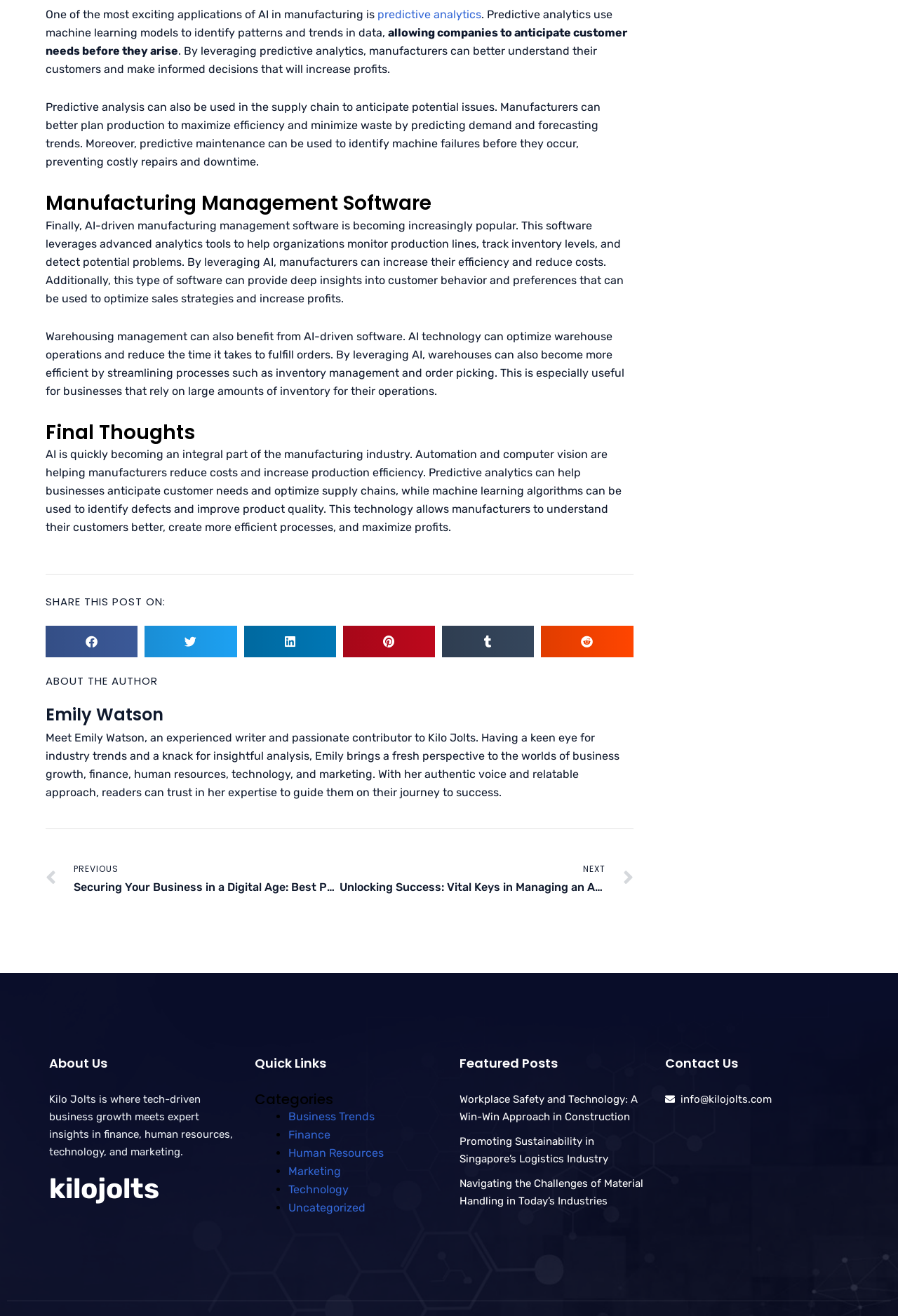Find the bounding box coordinates of the area to click in order to follow the instruction: "Share on facebook".

[0.051, 0.476, 0.153, 0.5]